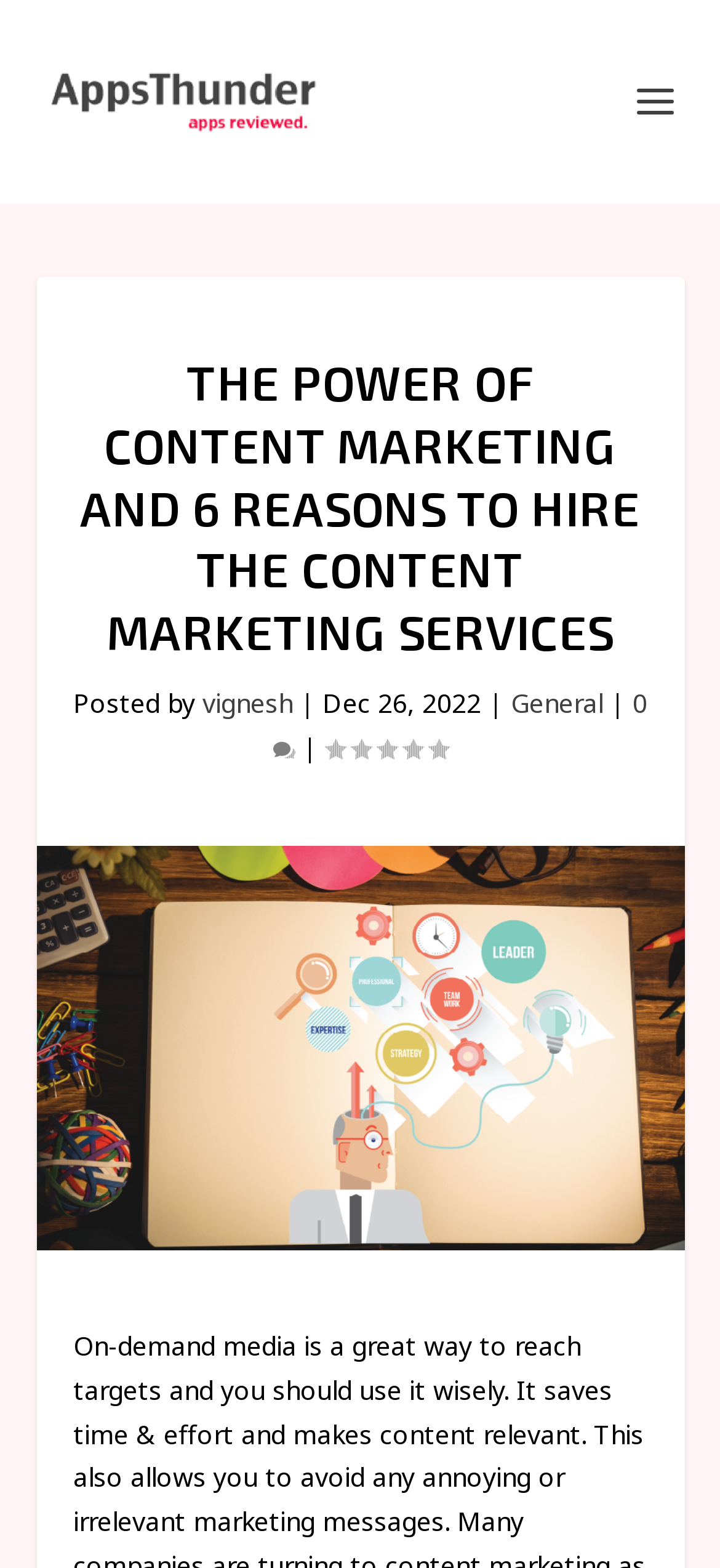Answer the following query concisely with a single word or phrase:
Is there an image below the post title?

Yes